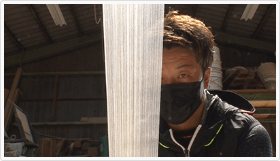Respond to the question below with a single word or phrase:
What cultural heritage is being emphasized?

Japanese craftsmanship